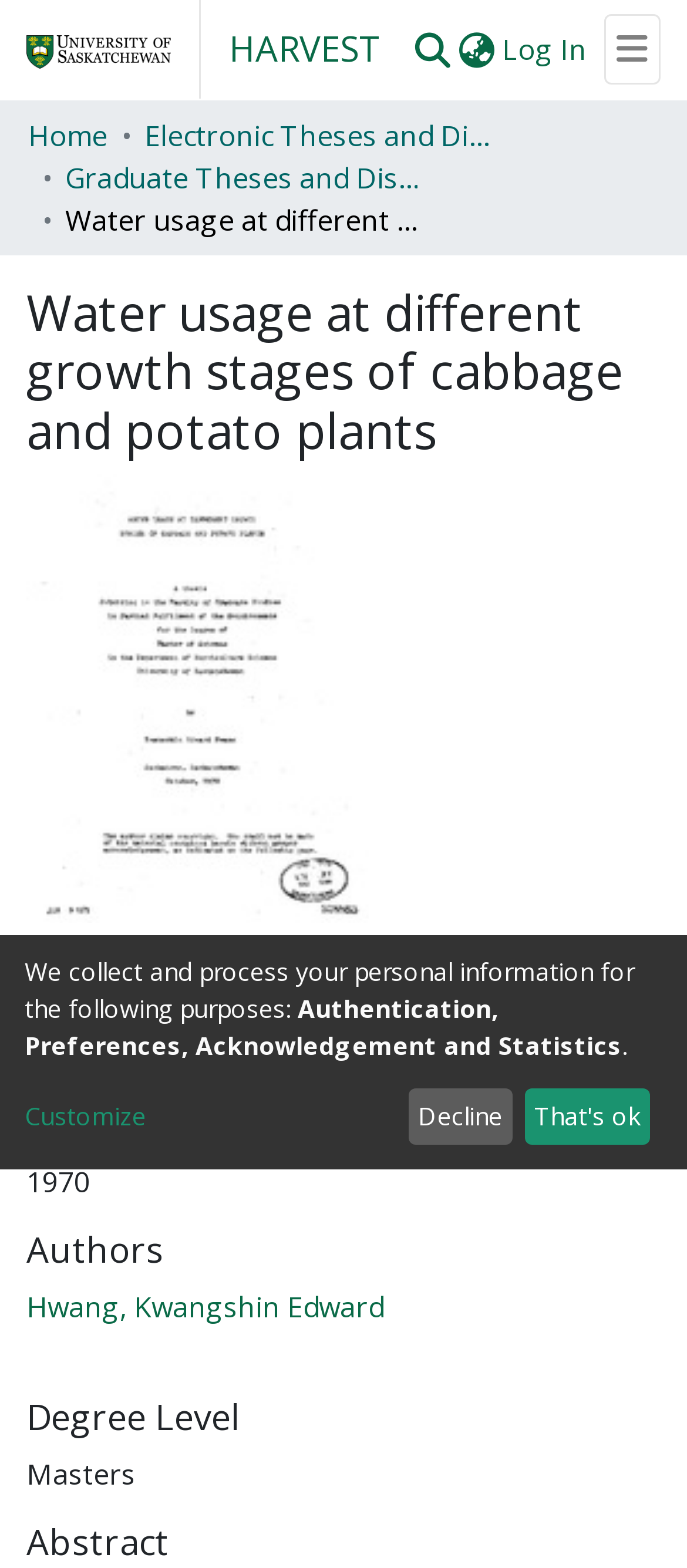With reference to the image, please provide a detailed answer to the following question: What is the name of the repository?

I found the answer by looking at the link with the text 'HARVEST' at the top of the webpage, which I assume is the name of the repository.